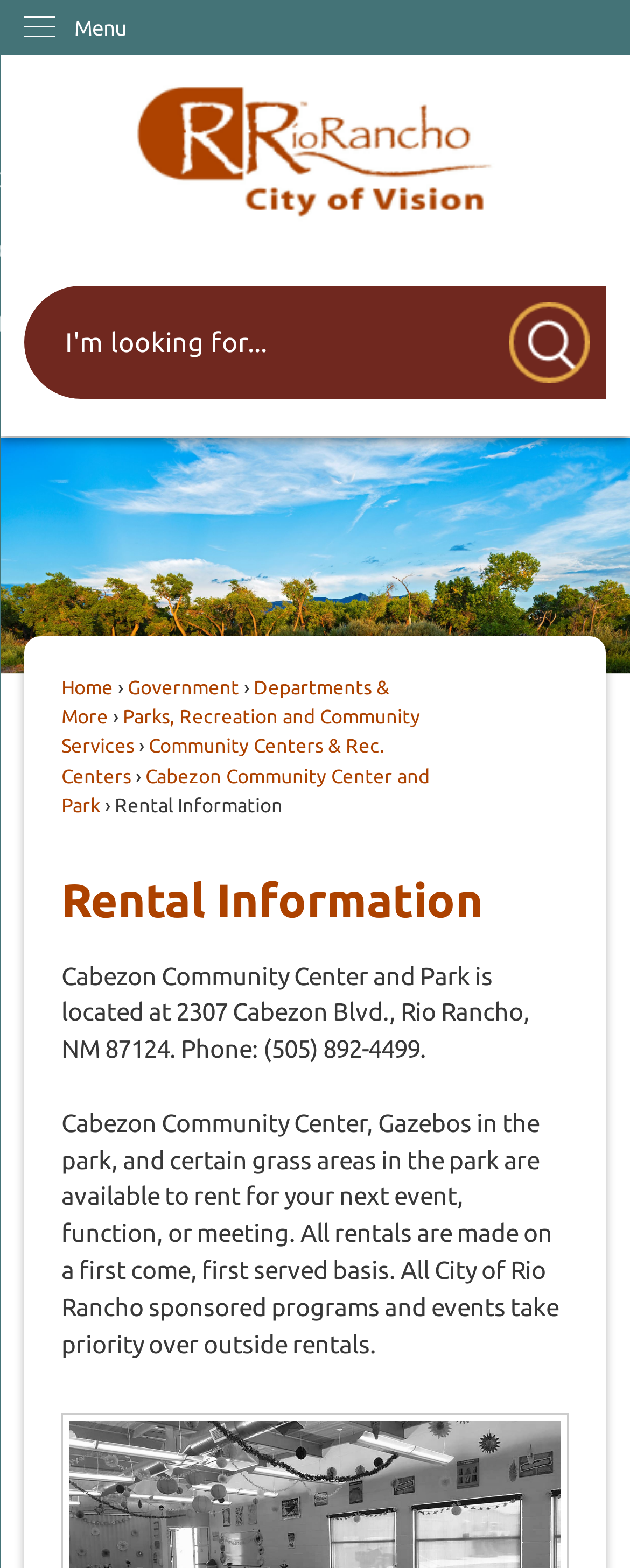What is available to rent in the park?
Using the details from the image, give an elaborate explanation to answer the question.

I found the answer by looking at the text 'Cabezon Community Center, Gazebos in the park, and certain grass areas in the park are available to rent for your next event, function, or meeting.' which mentions what is available to rent in the park.